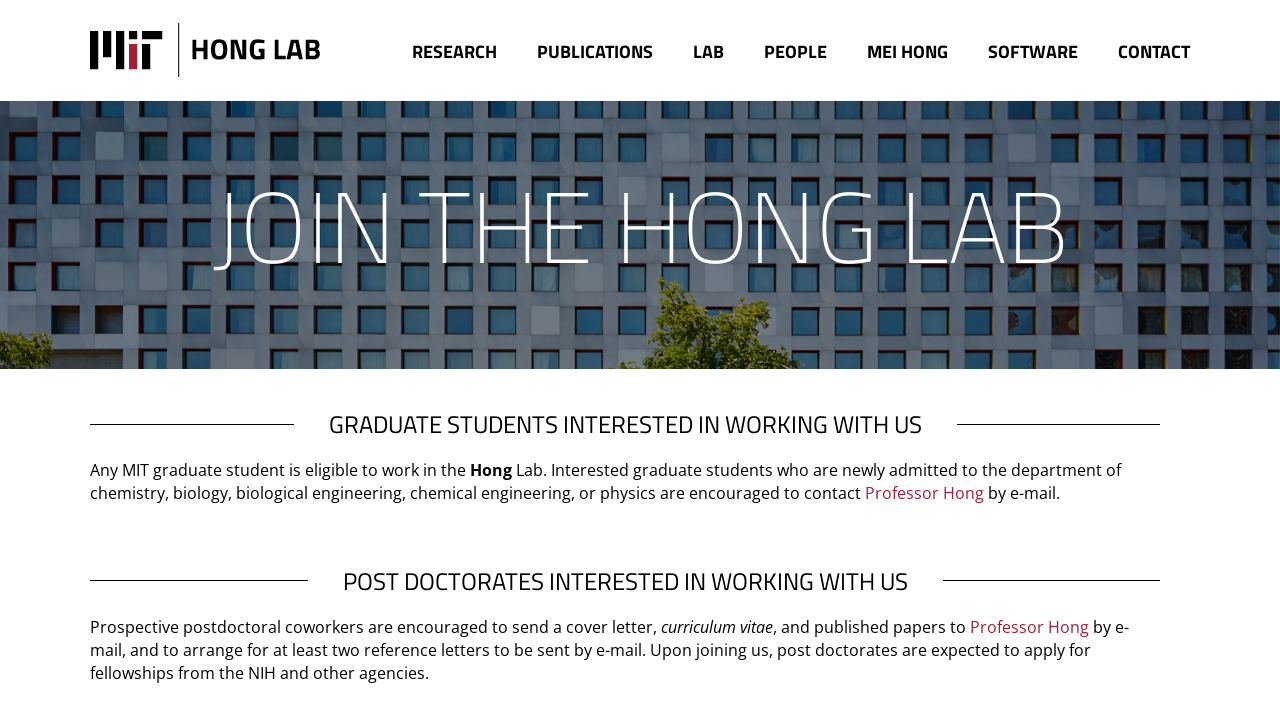Who should graduate students contact to work in the lab?
Using the image provided, answer with just one word or phrase.

Professor Hong